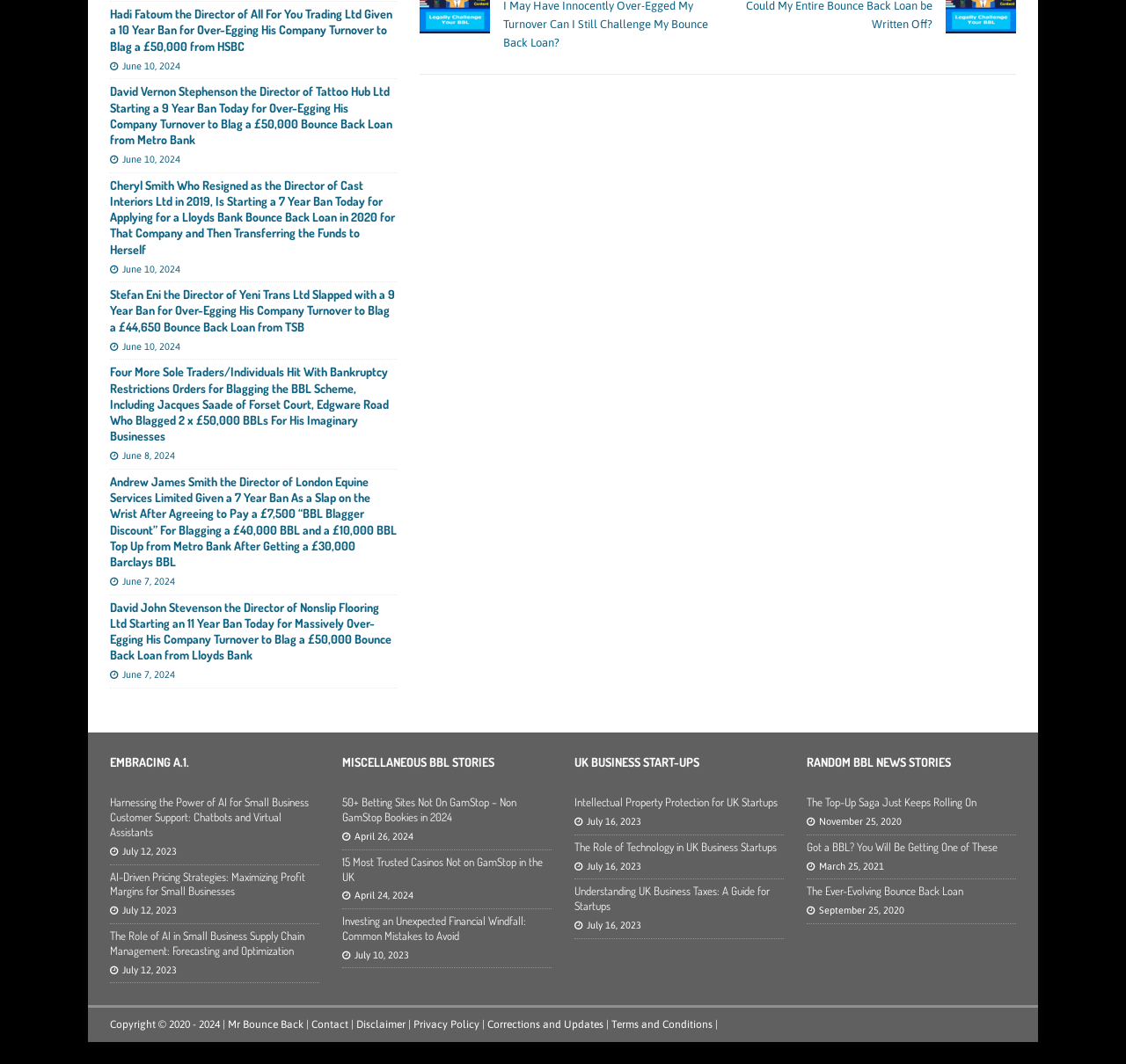Pinpoint the bounding box coordinates of the element you need to click to execute the following instruction: "Read the article 'The Top-Up Saga Just Keeps Rolling On'". The bounding box should be represented by four float numbers between 0 and 1, in the format [left, top, right, bottom].

[0.716, 0.747, 0.867, 0.761]